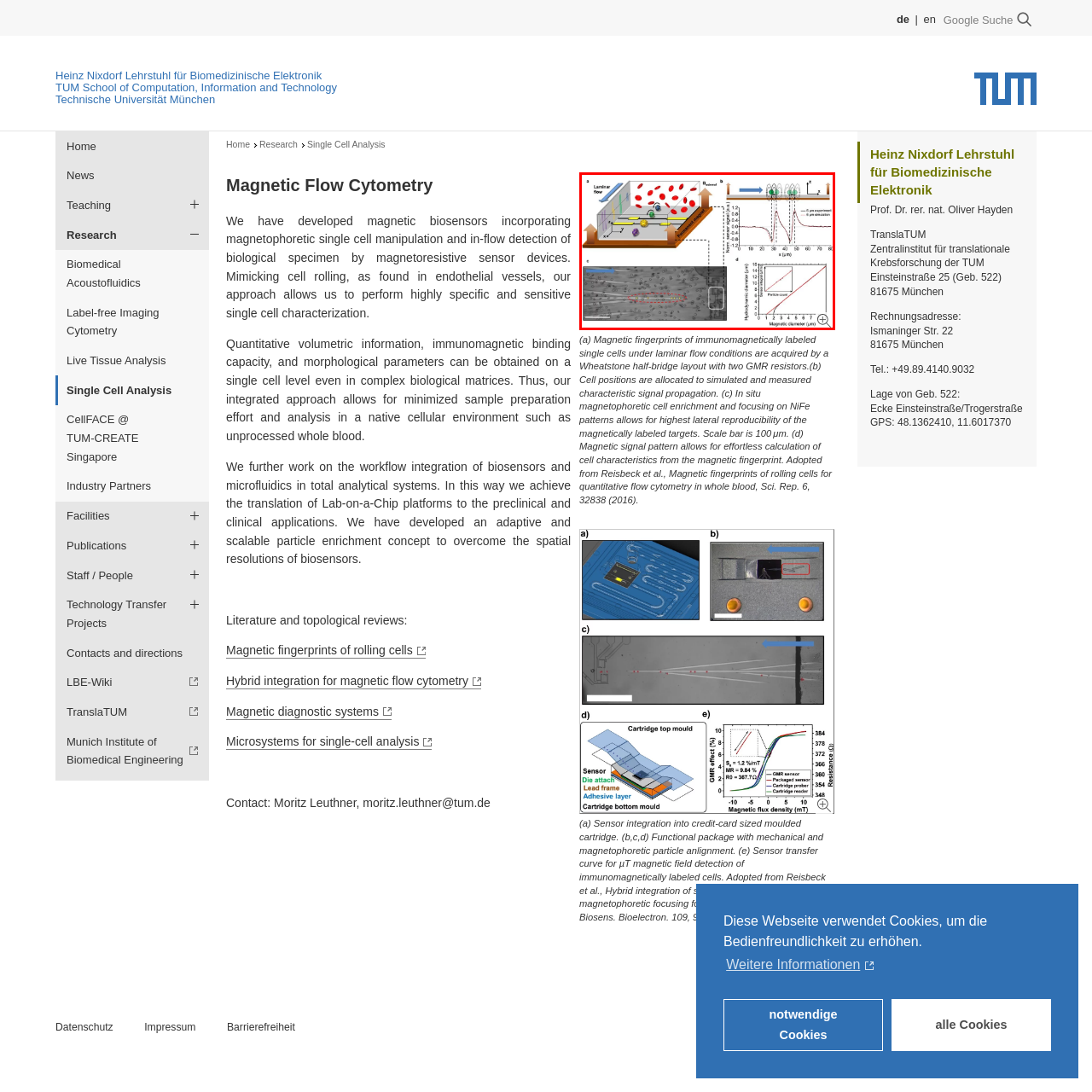Generate an in-depth caption for the image segment highlighted with a red box.

The image illustrates key concepts in magnetic flow cytometry, showcasing a series of related figures labeled (a) through (d). 

- **(a)** Depicts the laminar flow of a fluid containing various cells and magnetic particles, emphasizing how the flow conditions affect cell behavior and positioning. 
- **(b)** Shows the output of the Wheatstone half-bridge layout used to capture magnetic fingerprints of the immunomagnetically labeled cells. The graph indicates variations in signal detected across different positions, with vertical dashed lines highlighting specific experimental data points. 
- **(c)** Features a high-resolution micrograph that reveals the flow dynamics and alignment of particles within the flow chamber, marked with a red dotted line for clarity. 
- **(d)** Presents a plot illustrating the relationship between hydrodynamic particle diameter and magnetic diameter, with an inset that details the correlation between particle count and magnetic throughput.

The collective data signifies advancements in biosensors and cell manipulation for characterizing single cells in biological samples, demonstrating integration techniques for improved analysis in complex environments such as whole blood.